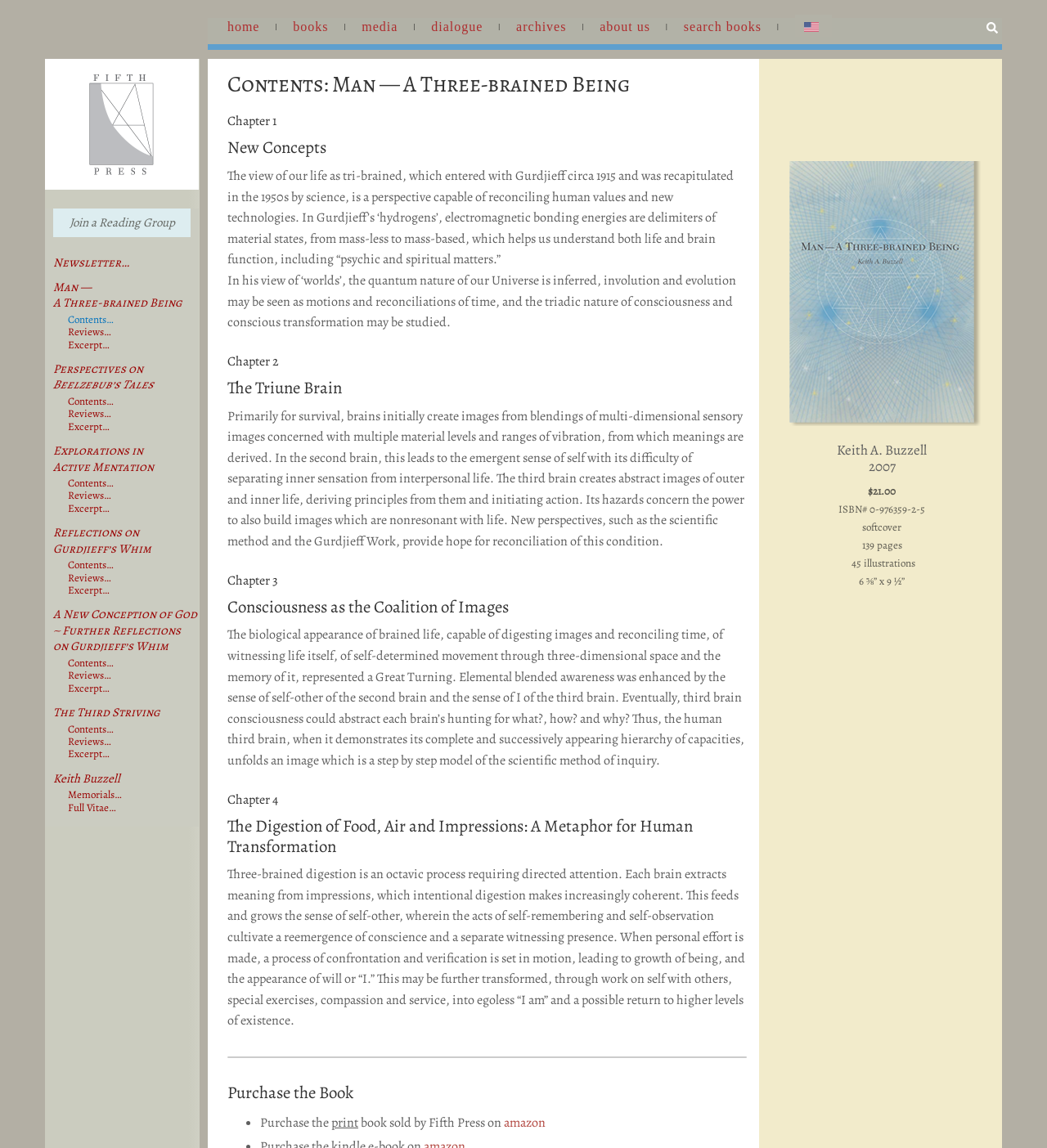How many chapters are in the book?
Provide a short answer using one word or a brief phrase based on the image.

4